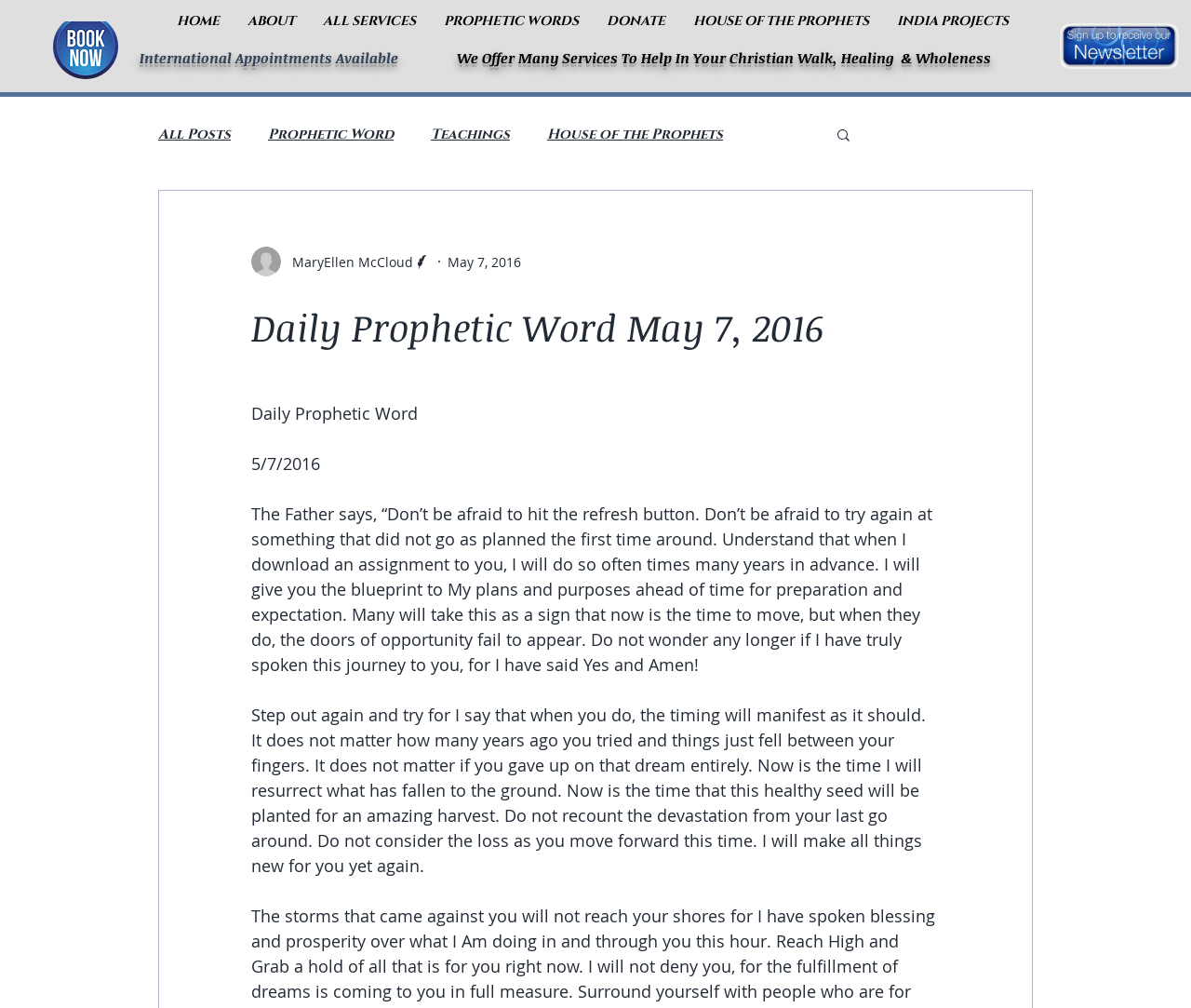Determine the bounding box coordinates for the area that should be clicked to carry out the following instruction: "Read the latest blog post".

None